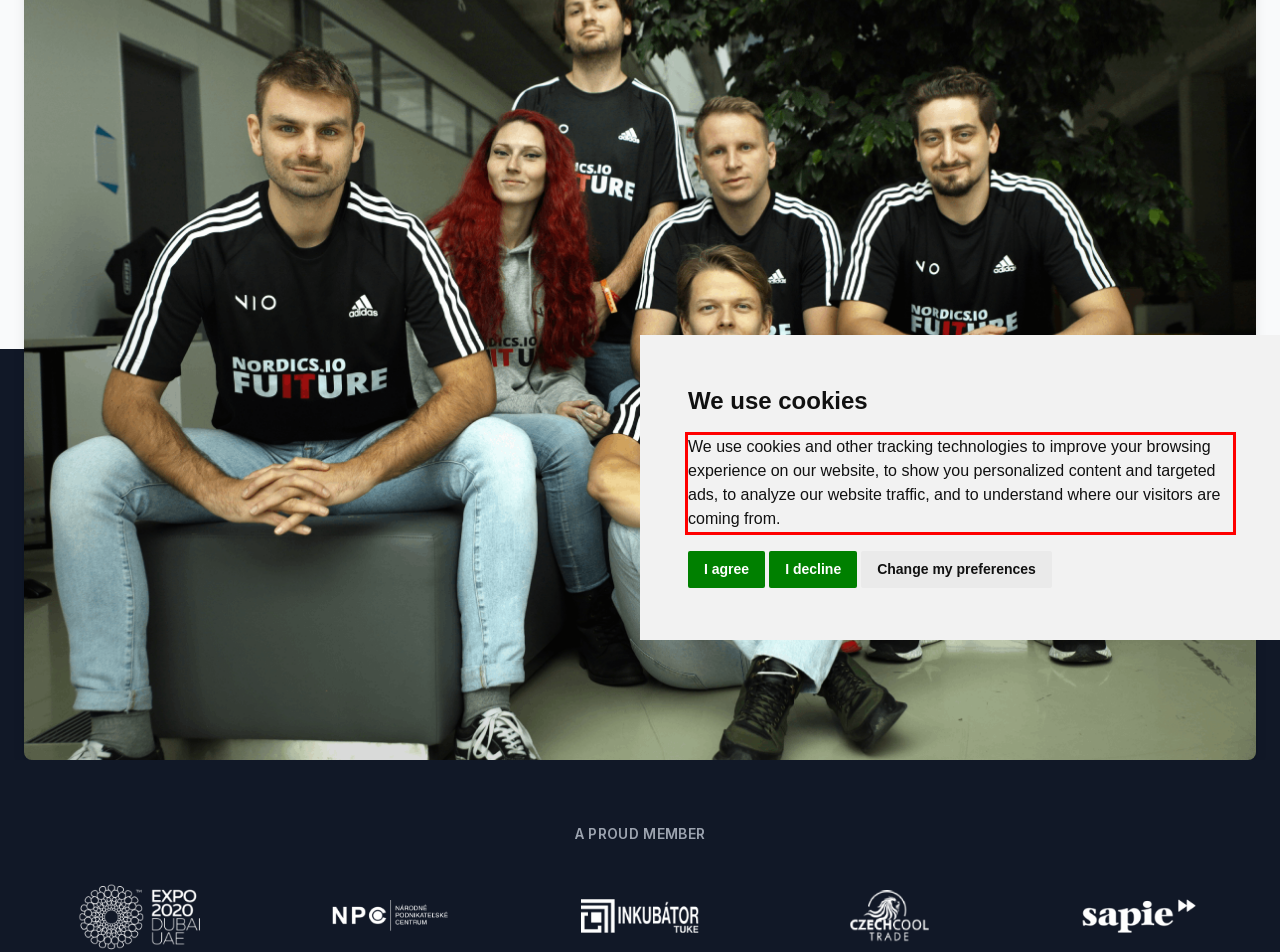Analyze the webpage screenshot and use OCR to recognize the text content in the red bounding box.

We use cookies and other tracking technologies to improve your browsing experience on our website, to show you personalized content and targeted ads, to analyze our website traffic, and to understand where our visitors are coming from.